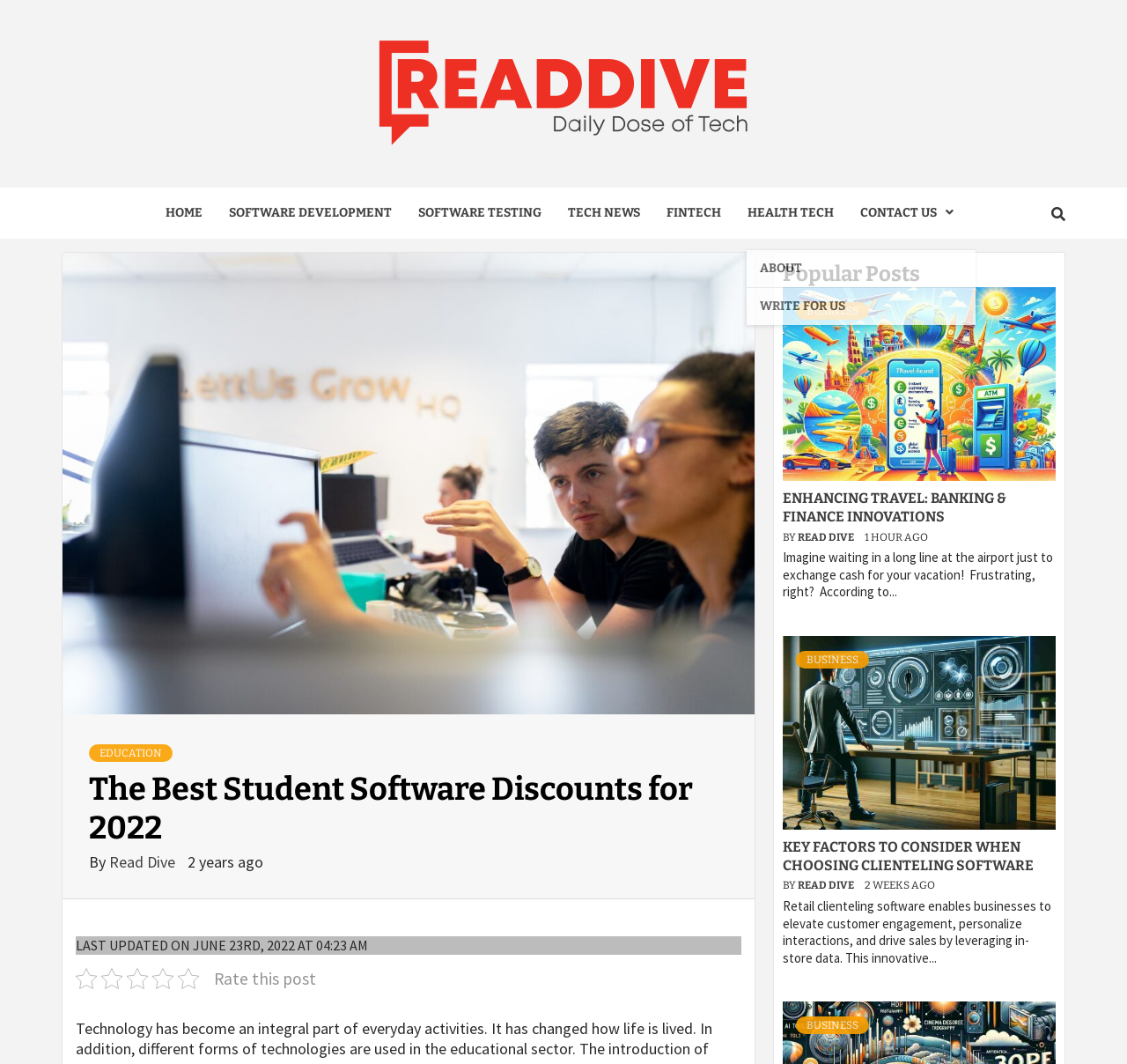Please identify the bounding box coordinates of the region to click in order to complete the given instruction: "read about education". The coordinates should be four float numbers between 0 and 1, i.e., [left, top, right, bottom].

[0.079, 0.7, 0.153, 0.716]